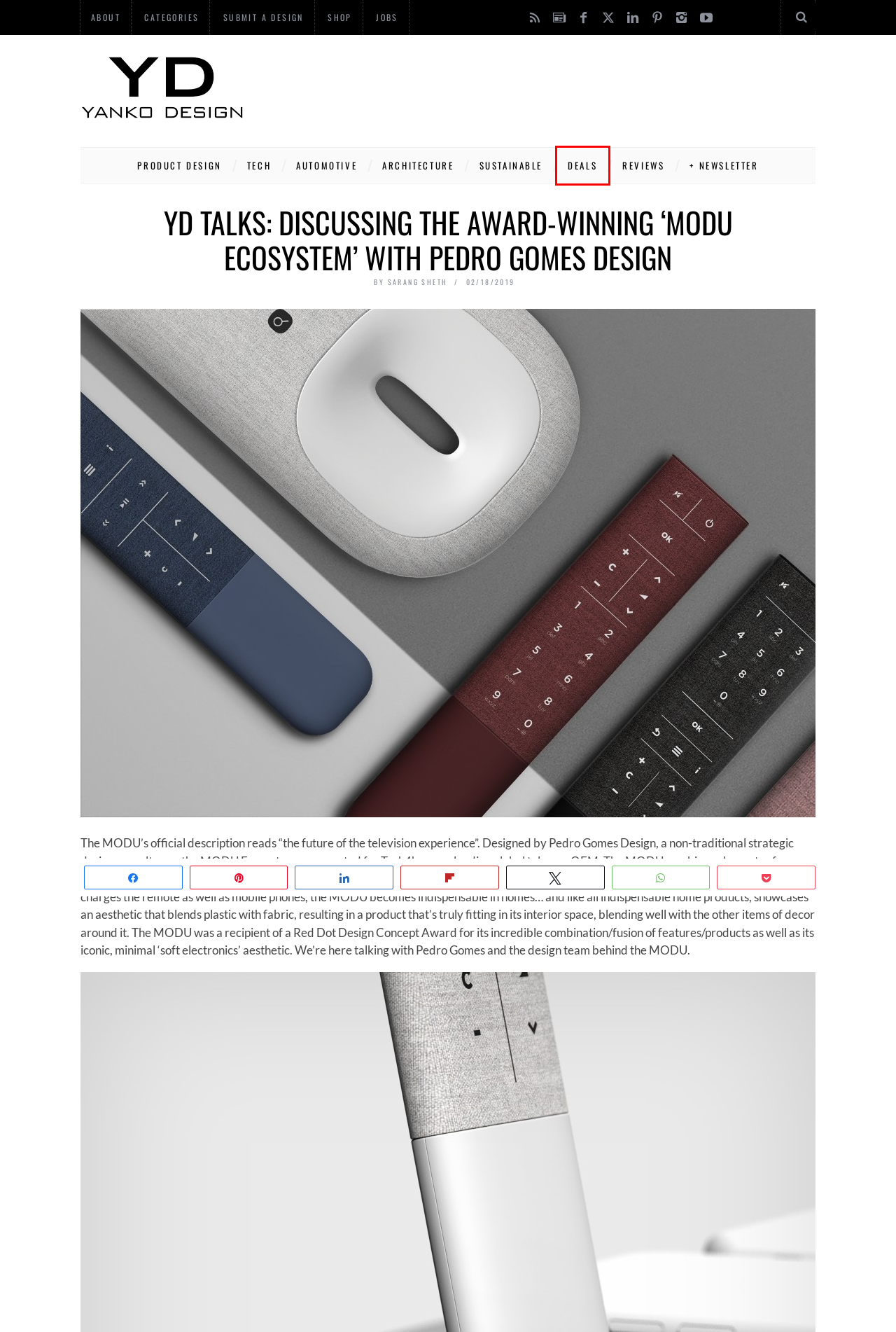You have a screenshot of a webpage with an element surrounded by a red bounding box. Choose the webpage description that best describes the new page after clicking the element inside the red bounding box. Here are the candidates:
A. Sustainable Design - Yanko Design
B. Architecture - Yanko Design
C. Yanko Design - Modern Industrial Design News
D. Reviews - Yanko Design
E. Newsletter - Yanko Design
F. Deals - Yanko Design
G. Yanko Design Jobs - Yanko Design
H. Tips & Publication - Yanko Design

F